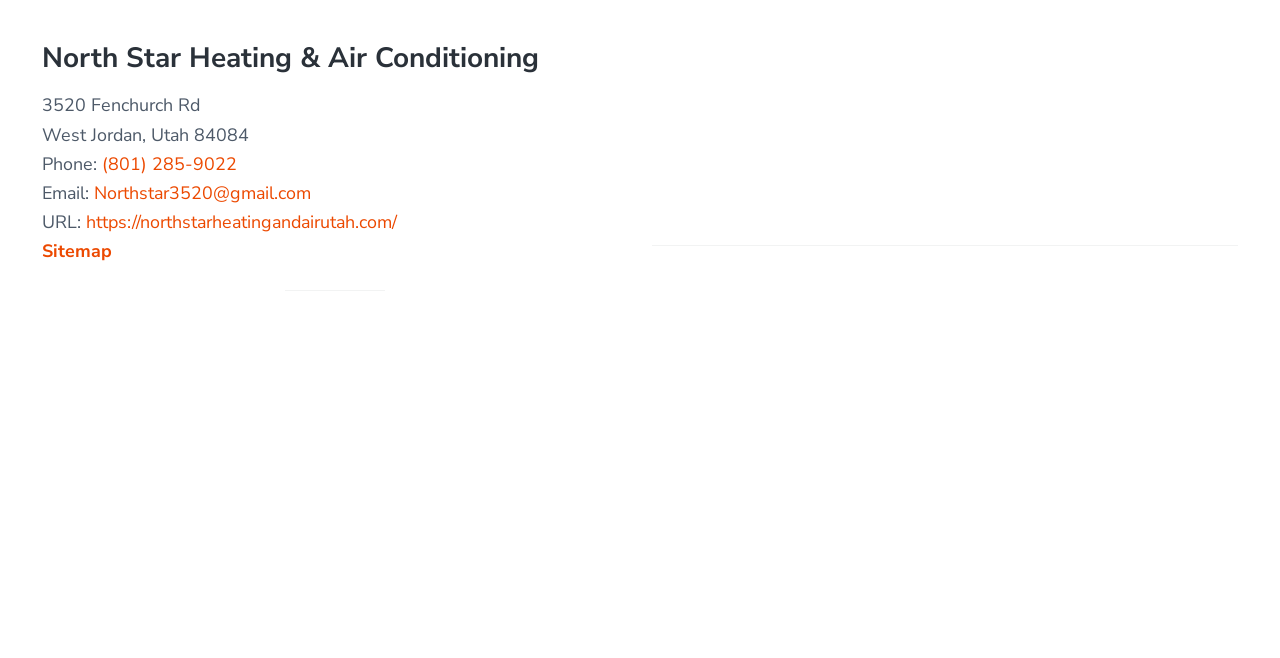Using the information shown in the image, answer the question with as much detail as possible: What is the phone number?

The phone number is obtained from the link element next to the 'Phone:' label, which reads '(801) 285-9022'.